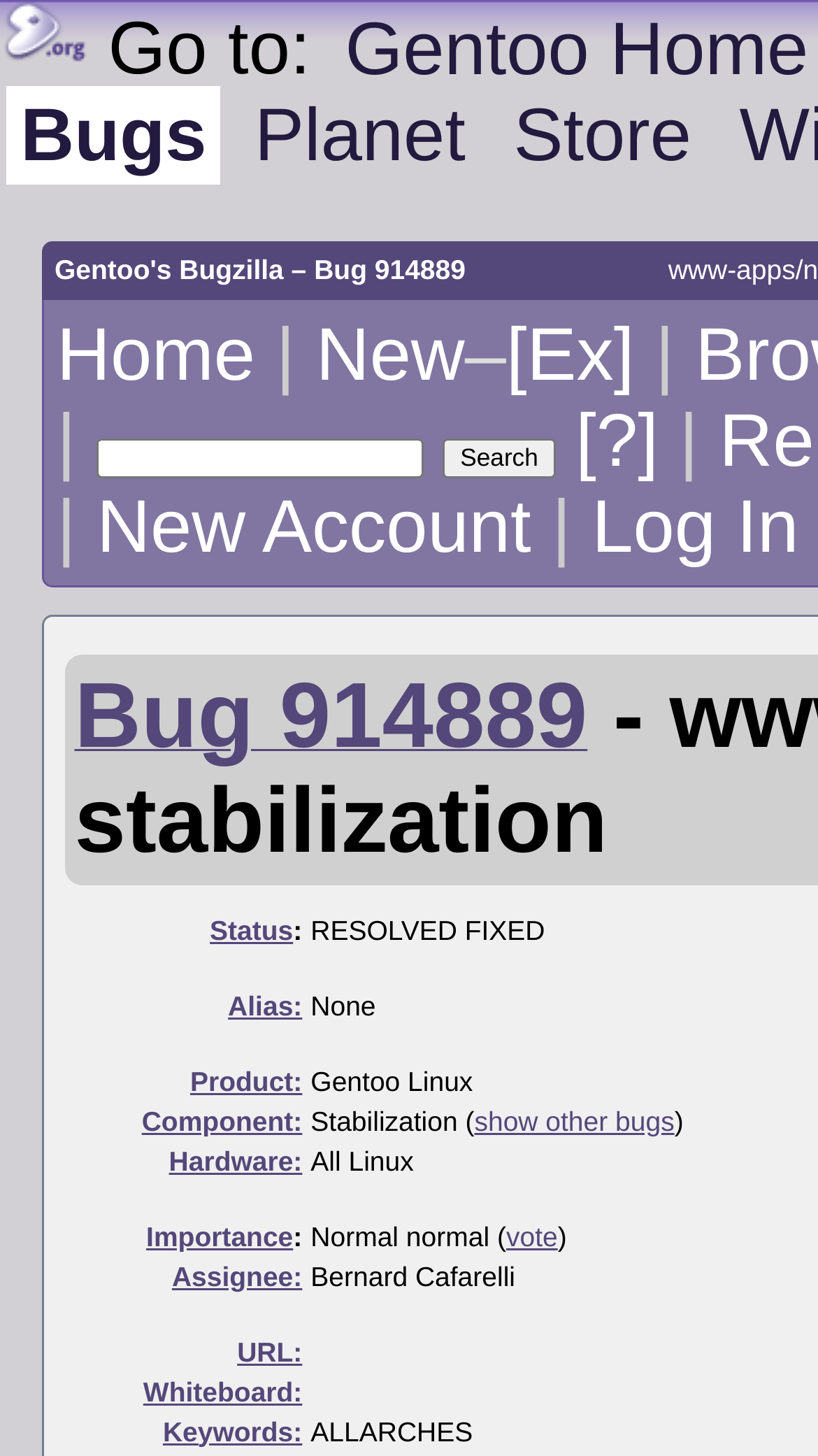Provide a one-word or one-phrase answer to the question:
What is the importance of the bug?

Importance